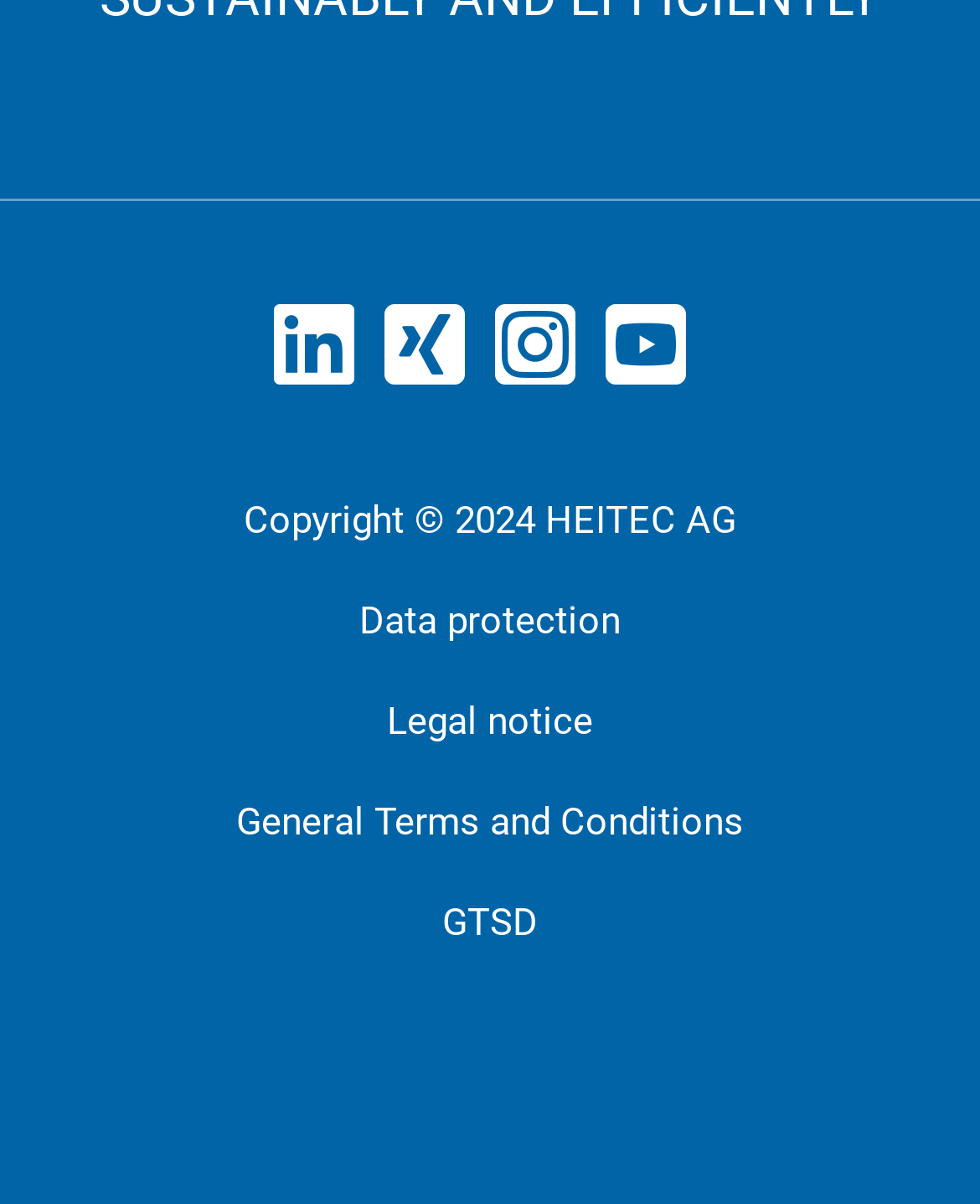Pinpoint the bounding box coordinates of the element that must be clicked to accomplish the following instruction: "Switch to English". The coordinates should be in the format of four float numbers between 0 and 1, i.e., [left, top, right, bottom].

None